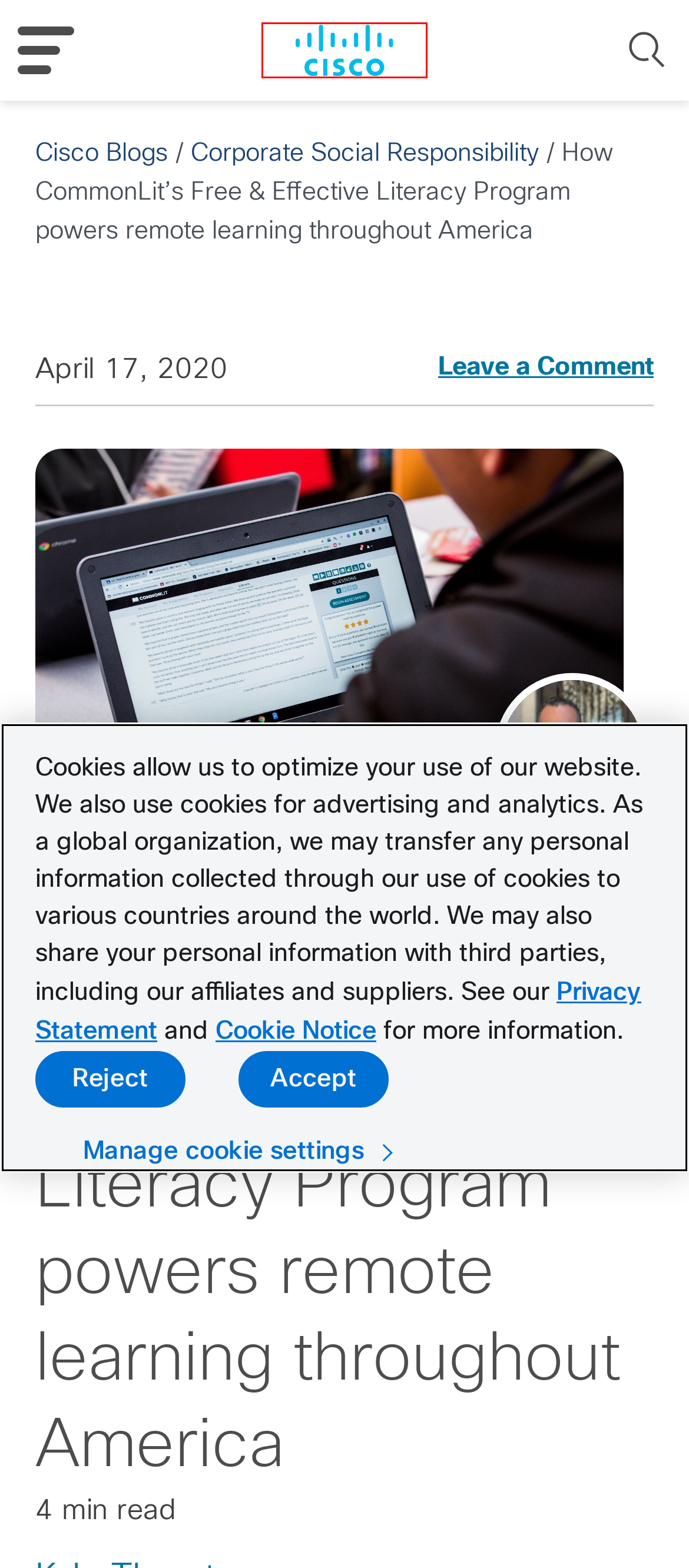You have a screenshot of a webpage with a red bounding box around an element. Select the webpage description that best matches the new webpage after clicking the element within the red bounding box. Here are the descriptions:
A. Cisco Online Privacy Statement - Cisco
B. CommonLit's Free Library and Affordable Support Packages
C. Kyle Thornton
D. Cisco Blogs
E. CommonLit's Guide to Accessibility for Schools, Districts, and States
F. Our Corporate Purpose - Cisco Blogs
G. digitizing nonprofits - Cisco Blogs
H. Corporate Social Responsibility (CSR) - Cisco Blogs

D